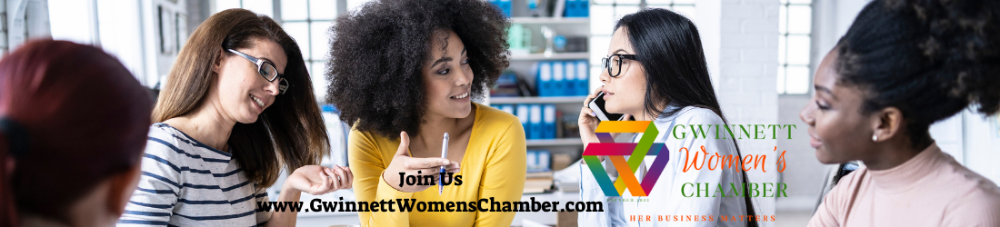Use a single word or phrase to answer the following:
How many women are engaged in conversation in the image?

Four